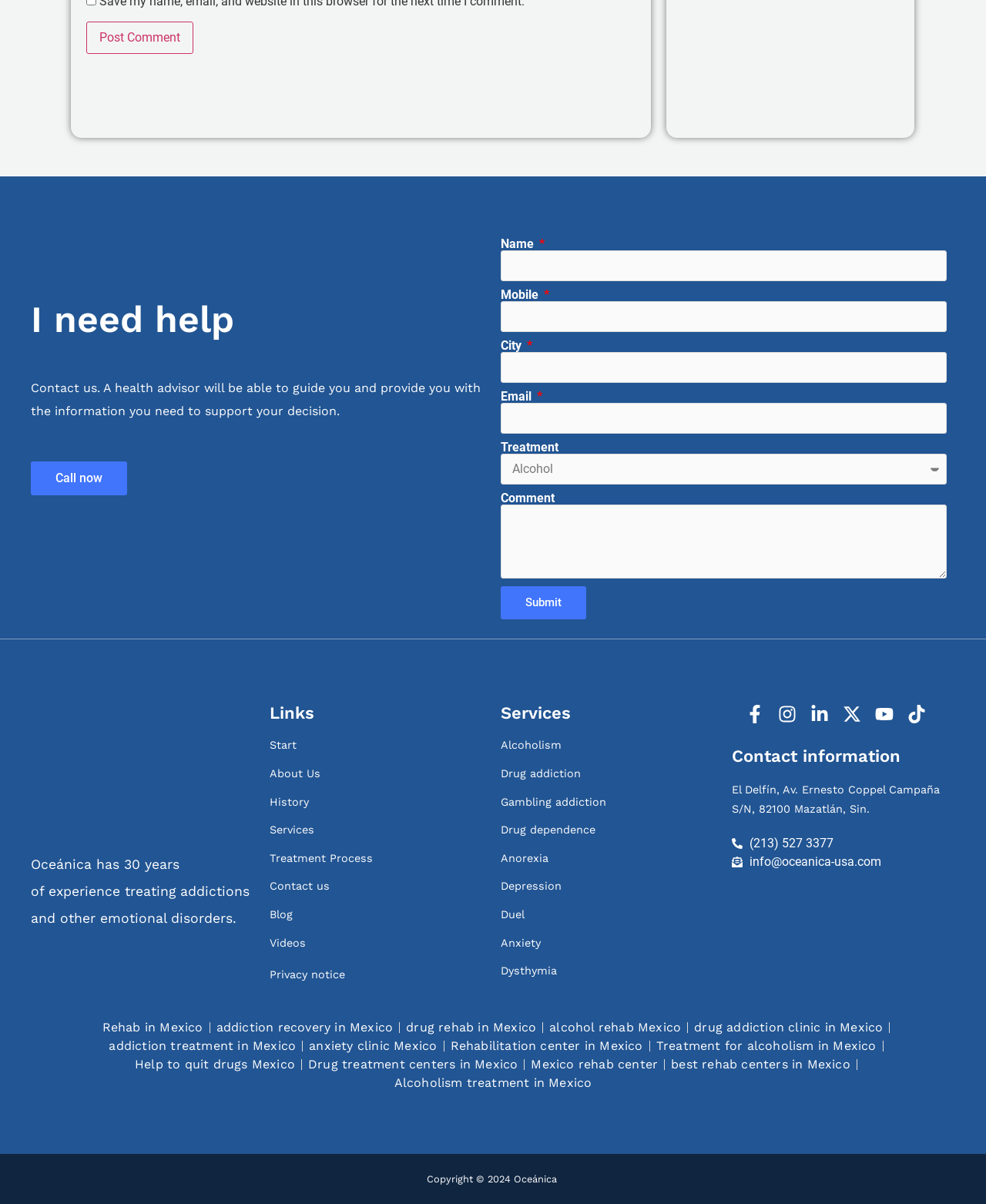What is the contact information provided on the webpage?
Based on the image, answer the question with as much detail as possible.

The webpage provides contact information, including an address, 'El Delfín, Av. Ernesto Coppel Campaña S/N, 82100 Mazatlán, Sin.', a phone number, '(213) 527 3377', and an email, 'info@oceanica-usa.com'. This information allows users to get in touch with the organization.